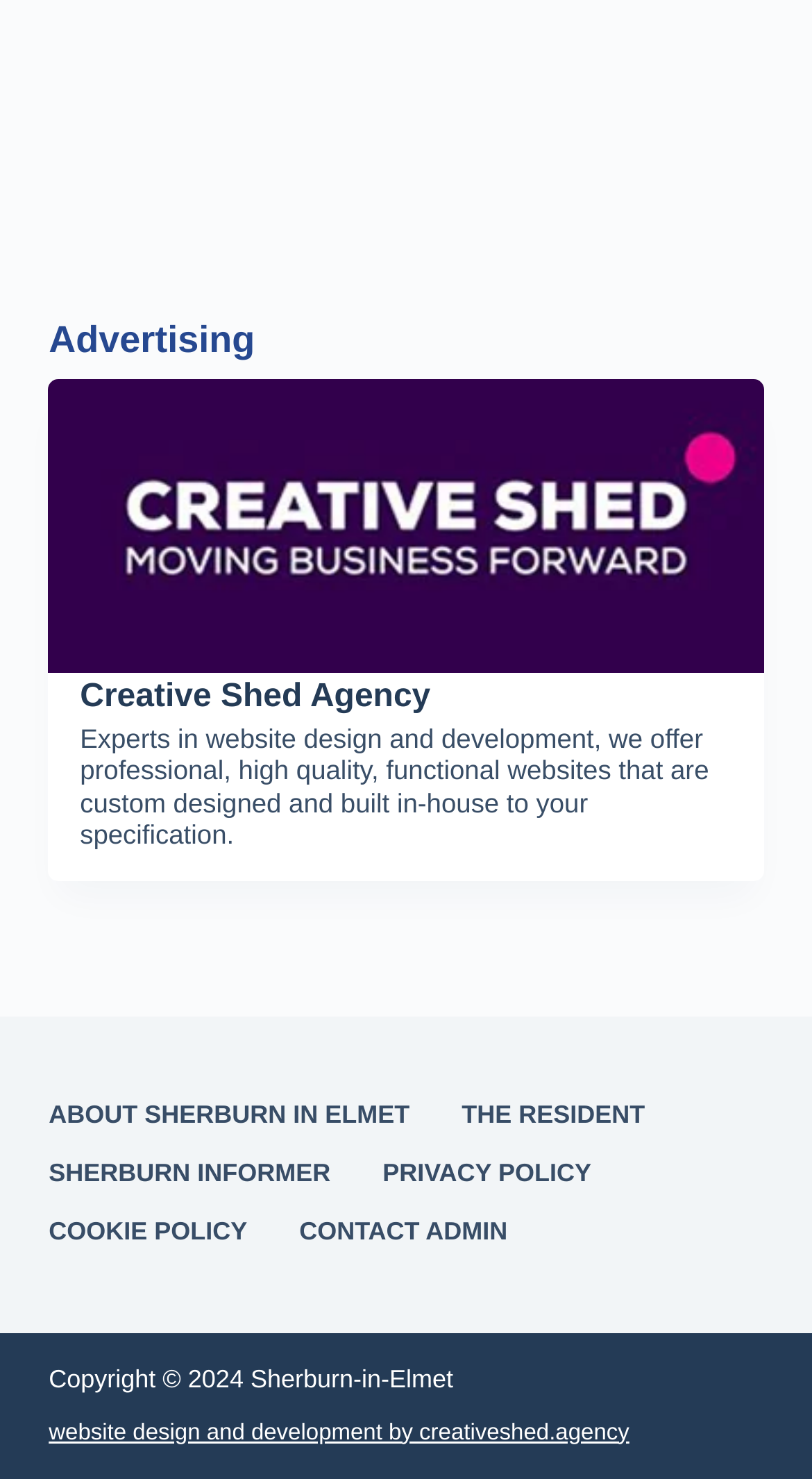Given the element description, predict the bounding box coordinates in the format (top-left x, top-left y, bottom-right x, bottom-right y), using floating point numbers between 0 and 1: About Sherburn in Elmet

[0.028, 0.744, 0.537, 0.766]